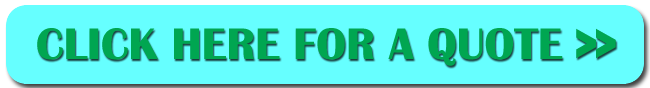Carefully examine the image and provide an in-depth answer to the question: What happens when a user clicks on the image?

By clicking on the image, potential customers can obtain detailed quotes tailored to their specific sash window needs, enabling them to make informed decisions about their sash window installation or refurbishment project.